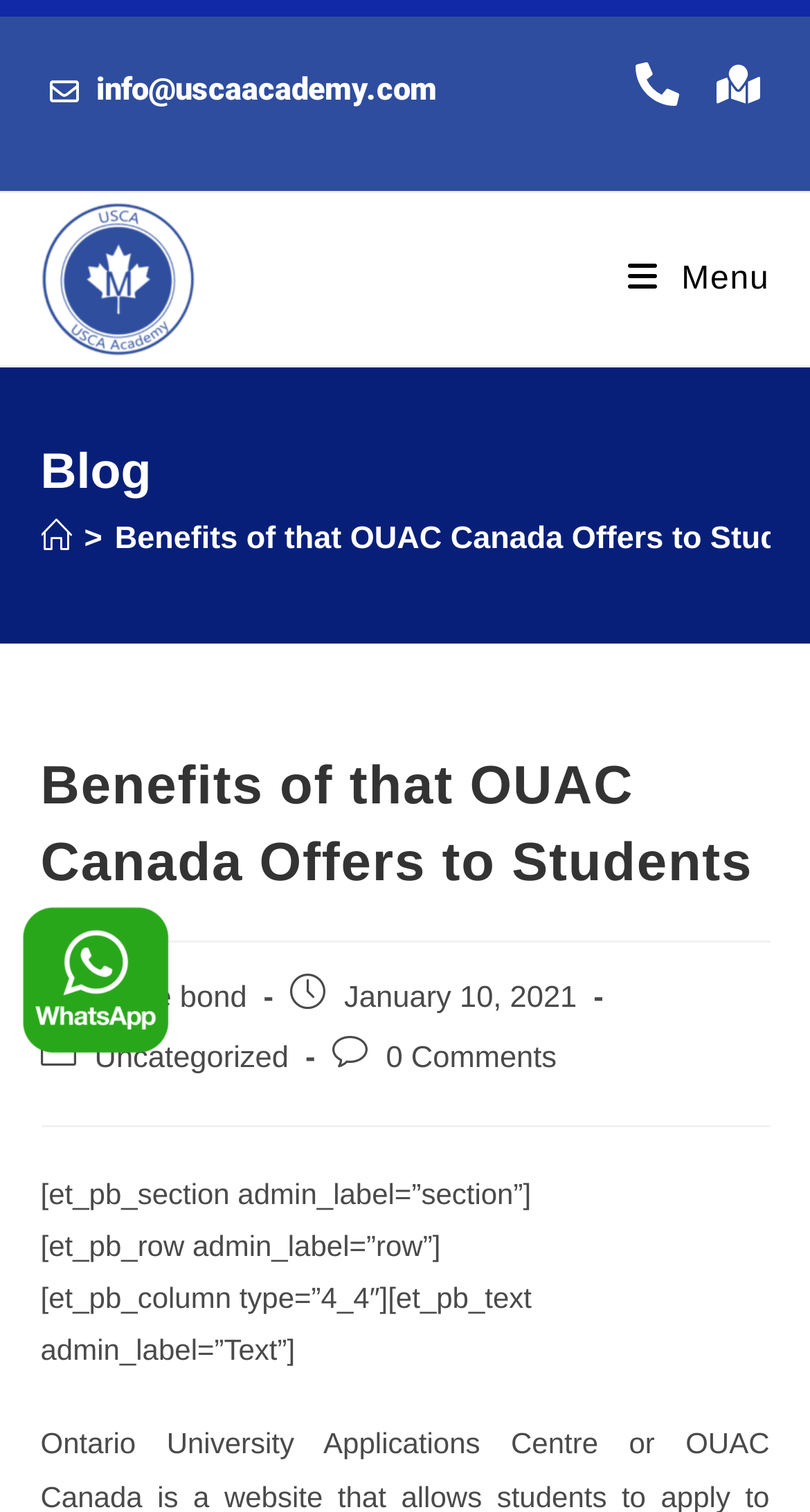Please answer the following question using a single word or phrase: What is the email address to contact?

info@uscaacademy.com